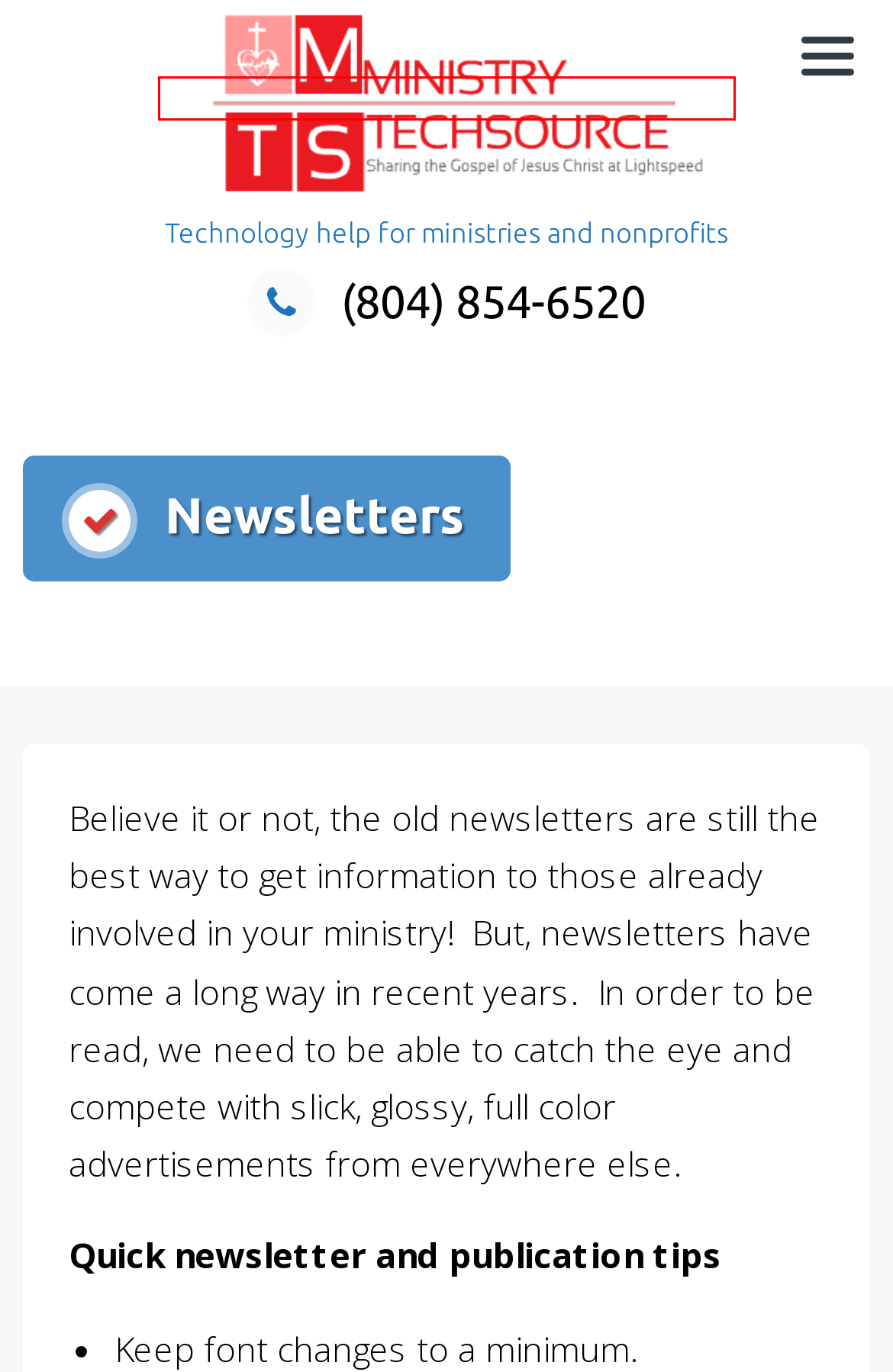Given a screenshot of a webpage with a red bounding box around a UI element, please identify the most appropriate webpage description that matches the new webpage after you click on the element. Here are the candidates:
A. Audio/Visual Services - Ministry Tech Source
B. Trusted - UXL Themes
C. Blog Tool, Publishing Platform, and CMS – WordPress.org
D. Rates - Ministry Tech Source for ministries and nonprofits
E. About - Ministry Tech Source
F. Content Sync - Ministry Tech Source
G. Worship - Ministry Tech Source technology and tips
H. Ministry Tech Source: Technology help for ministries and nonprofits

H